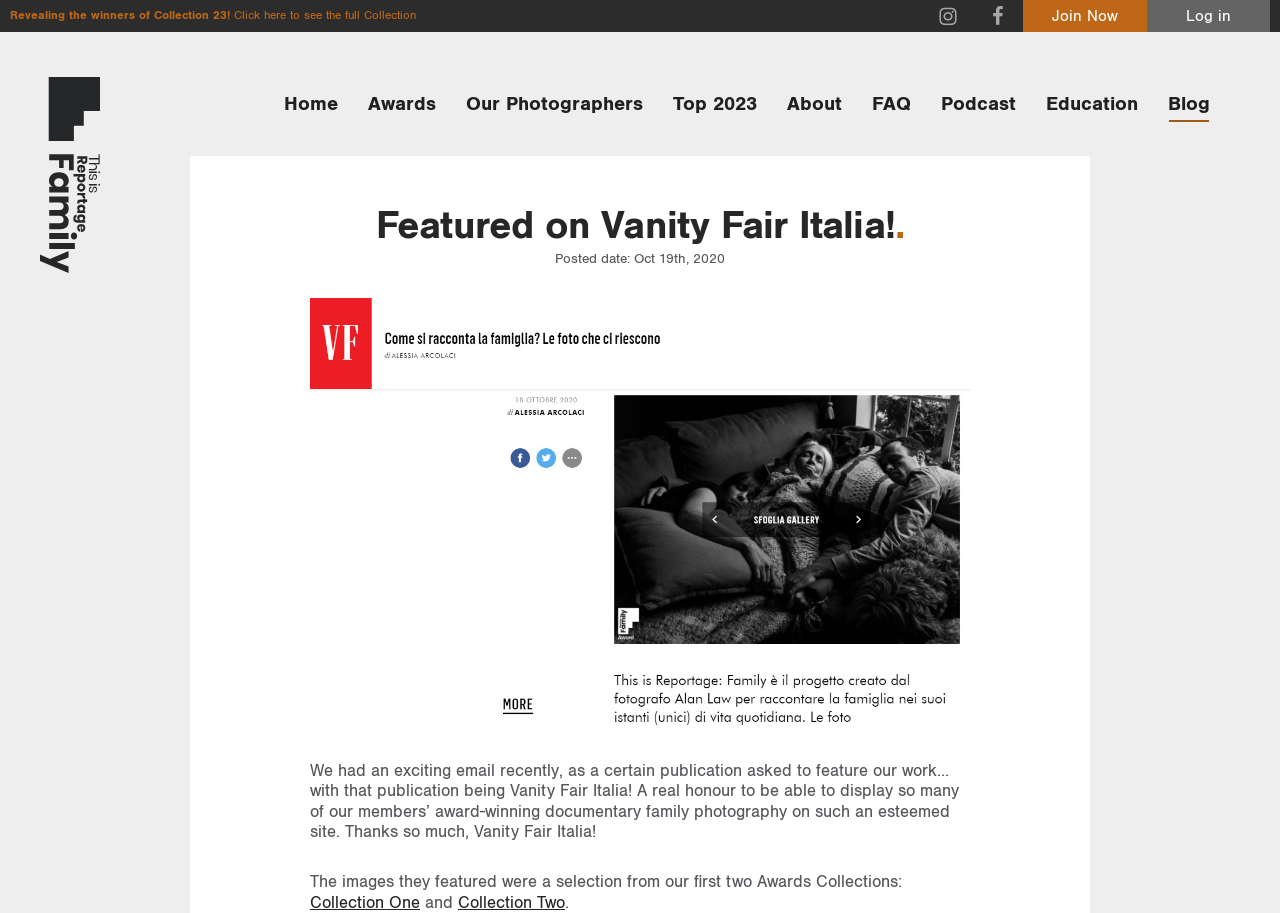Create a detailed narrative describing the layout and content of the webpage.

The webpage is about a photography community, specifically a blog post titled "Featured on Vanity Fair Italia!" from This is Reportage: Family. At the top, there is a heading announcing the winners of Collection 23, with a link to view the full collection. 

Below the heading, there is a navigation menu with links to various sections of the website, including Home, Awards, Our Photographers, Top 2023, About, FAQ, Podcast, Education, and Blog. 

On the left side, there are two small images, likely social media icons. 

The main content of the page is a blog post, which starts with a heading "Featured on Vanity Fair Italia!" followed by a brief description of the honor of being featured in Vanity Fair Italia. The text explains that the publication showcased many award-winning documentary family photography pieces from the community's members. 

Below the text, there is an image related to the feature in Vanity Fair Italia. 

The blog post continues, mentioning that the featured images were selected from the community's first two Awards Collections, with links to view Collection One and Collection Two.